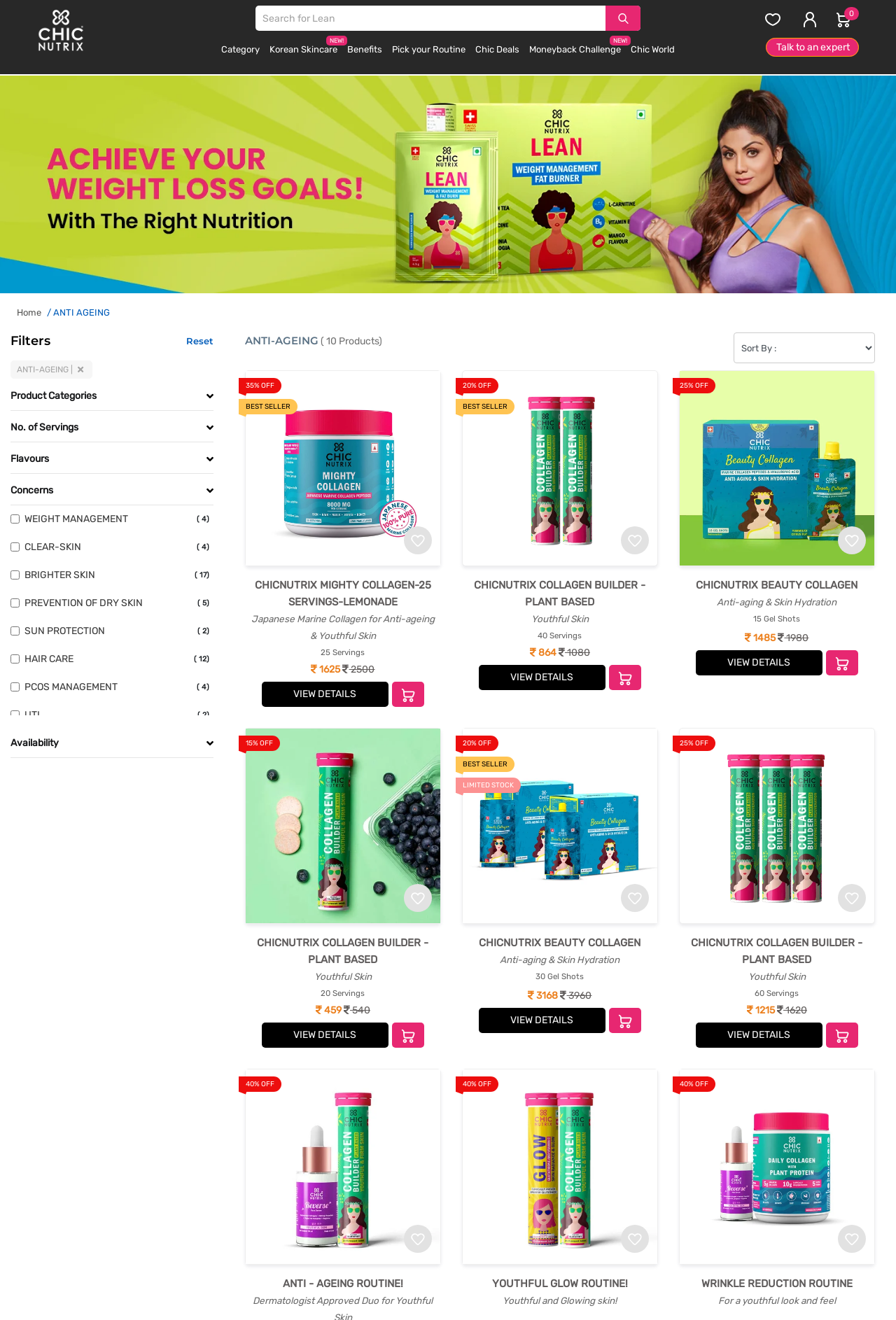How many products are listed under ANTI-AGEING?
Observe the image and answer the question with a one-word or short phrase response.

4